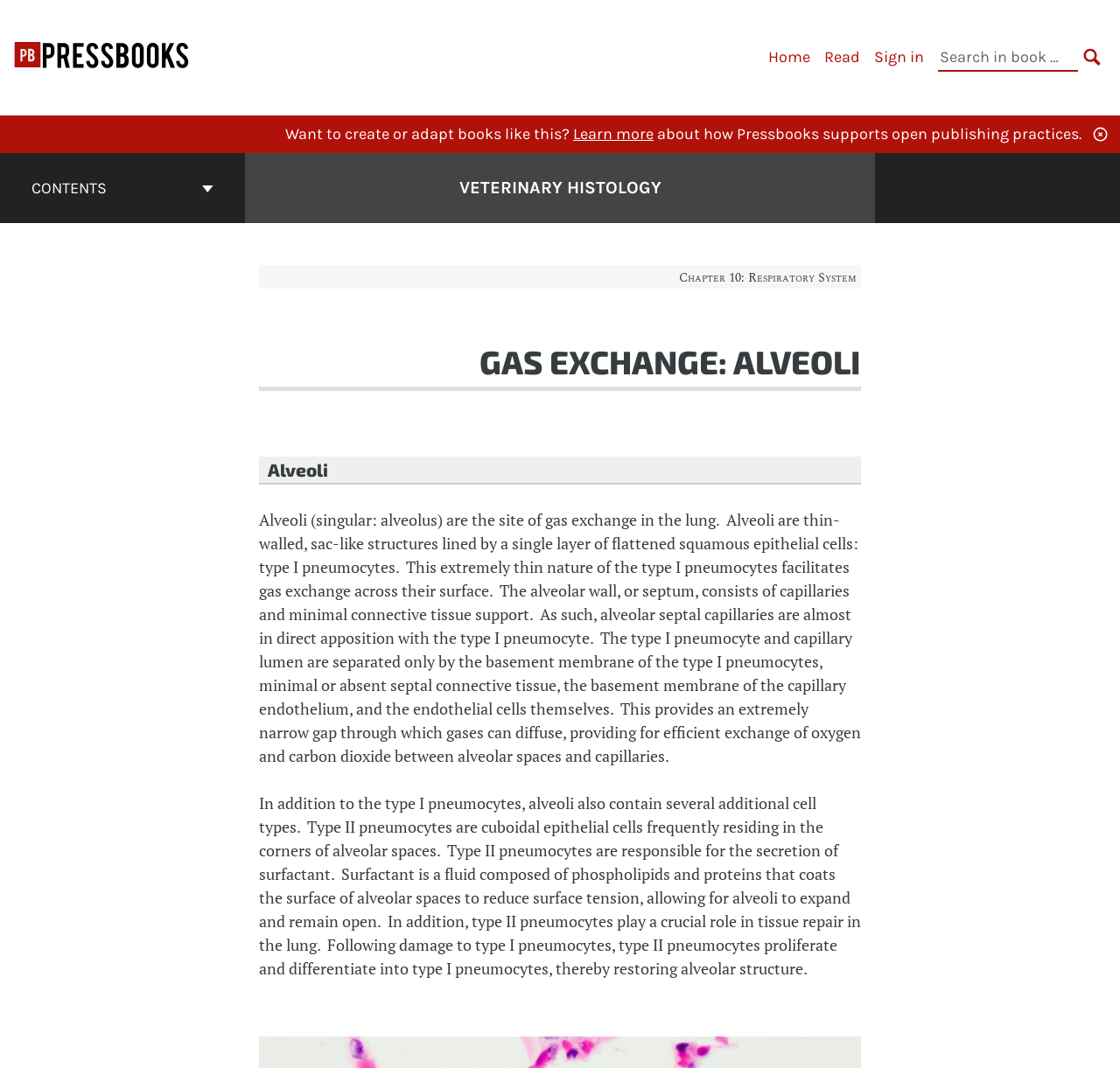Give a comprehensive overview of the webpage, including key elements.

The webpage is about Veterinary Histology, specifically focusing on Gas Exchange: Alveoli. At the top left corner, there is a link to "The Ohio State University Pressbooks" accompanied by a logo image. On the top right side, there is a primary navigation menu with links to "Home", "Read", and "Sign in", as well as a search bar with a "SEARCH" button.

Below the navigation menu, there is a promotional text encouraging users to create or adapt books like this, with a "Learn more" link. Next to it, there is a brief description about how Pressbooks supports open publishing practices.

On the left side of the page, there is a book contents navigation menu with a "CONTENTS" button and a link to the cover page of Veterinary Histology. The cover page link is accompanied by a heading and a static text "VETERINARY HISTOLOGY".

The main content of the page is divided into sections. The first section has a heading "GAS EXCHANGE: ALVEOLI" and a subheading "Alveoli". The text describes the structure and function of alveoli in the lung, including their role in gas exchange and the types of cells present. There is also an image at the bottom of the page, although its content is not specified.

The overall layout of the page is organized, with clear headings and concise text. There are a total of 5 links, 2 images, 1 search bar, and 1 button on the page.